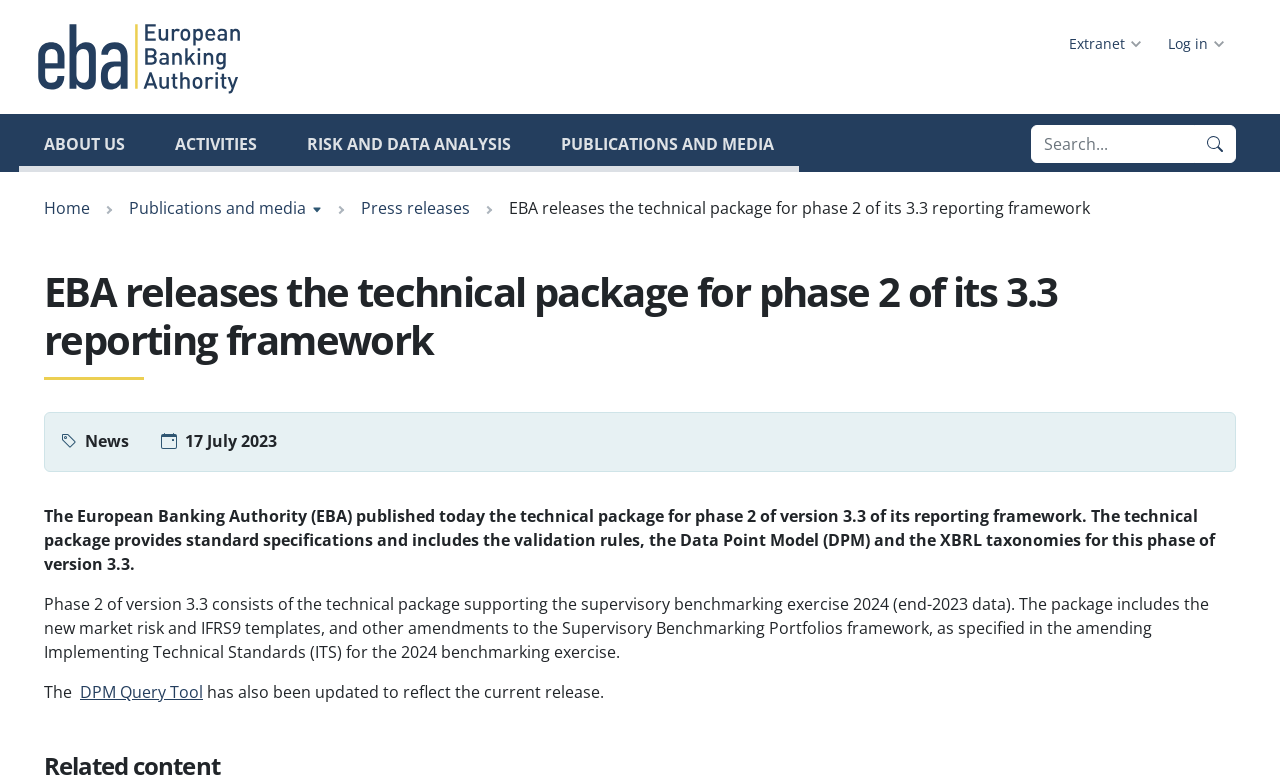Locate and generate the text content of the webpage's heading.

EBA releases the technical package for phase 2 of its 3.3 reporting framework